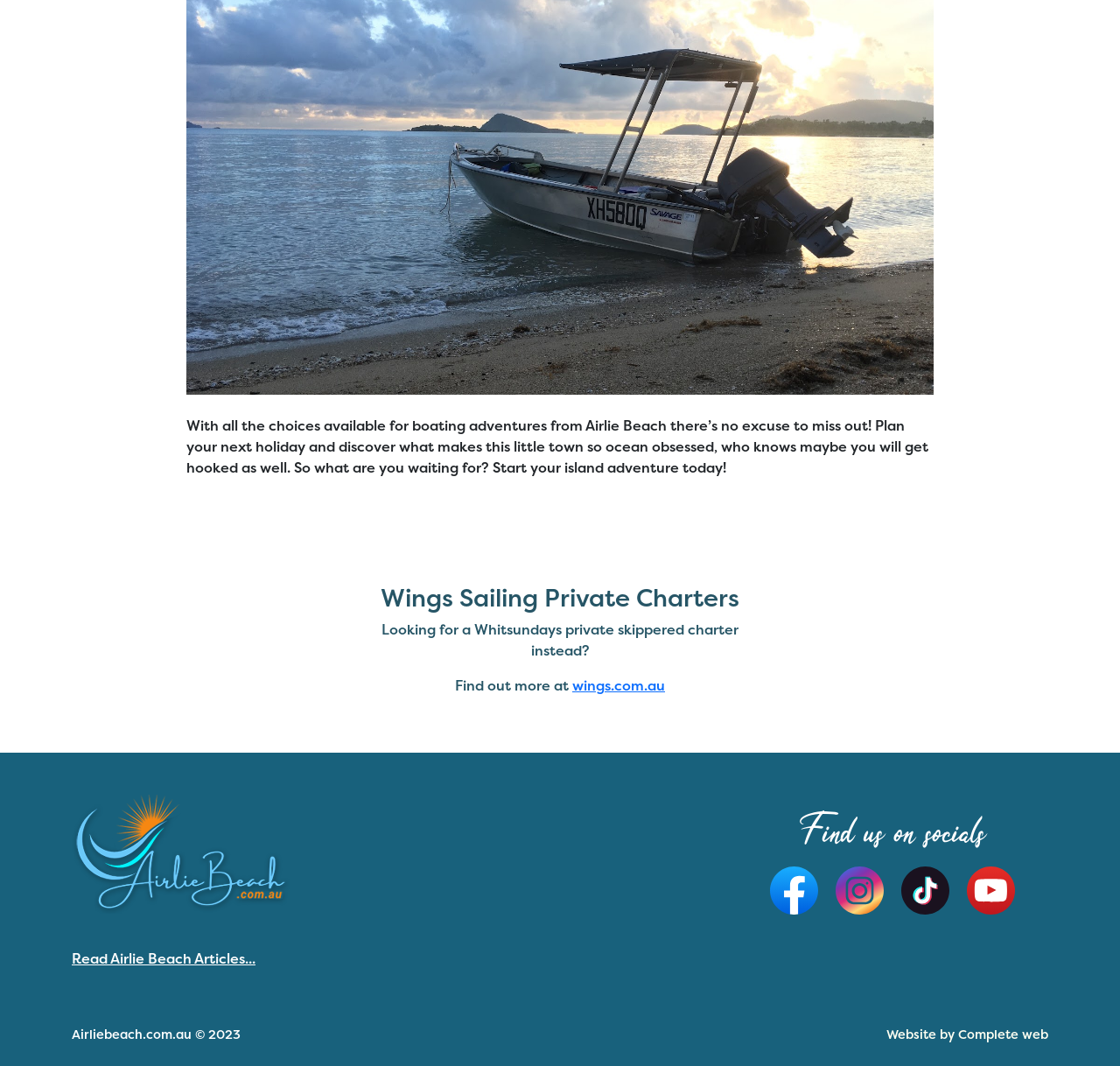How many social media platforms are linked on this webpage?
Please give a detailed answer to the question using the information shown in the image.

The webpage has links to four social media platforms, namely Facebook, Instagram, TikTok, and YouTube, which are represented by their respective icons.